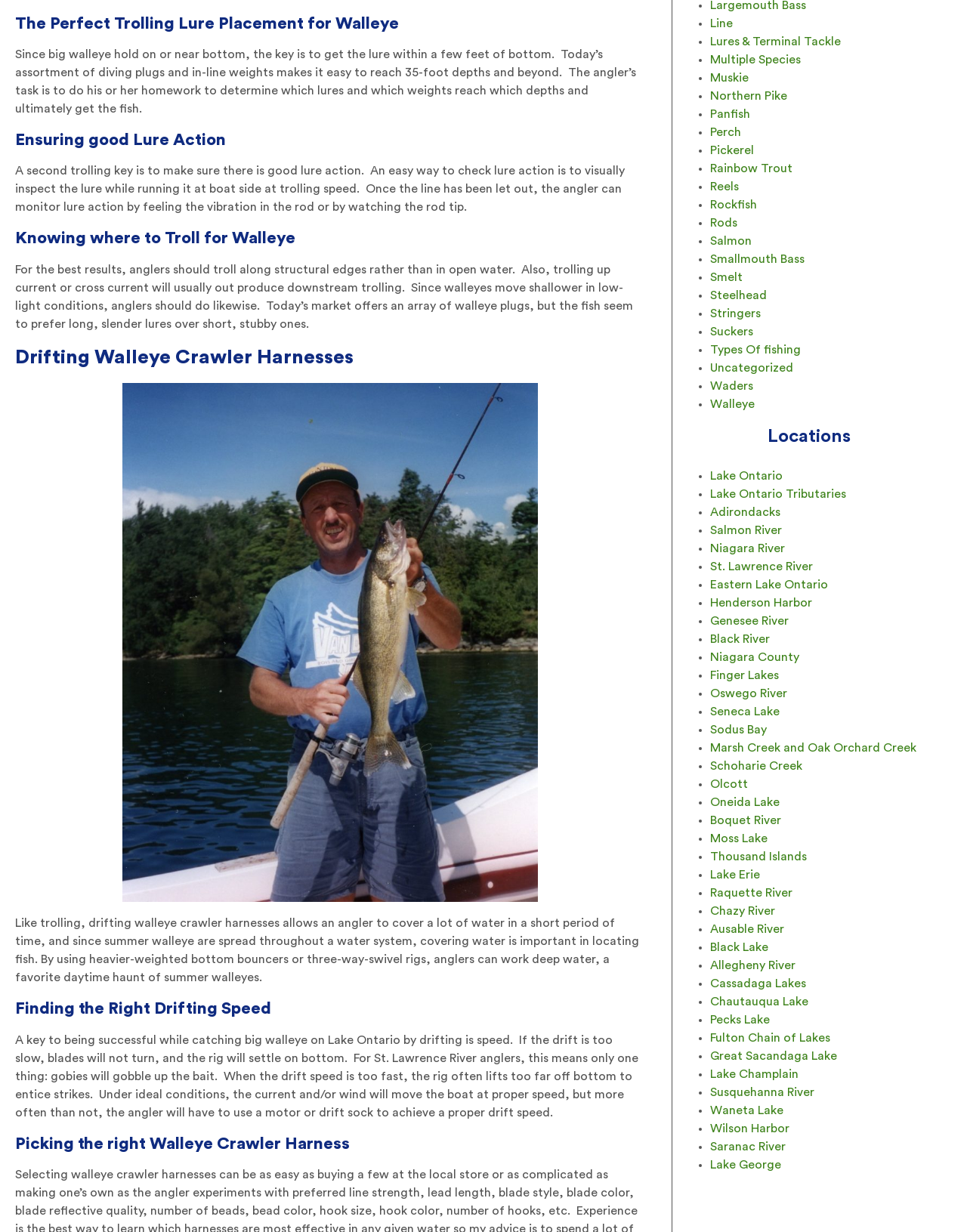What is the topic of the webpage?
Based on the screenshot, give a detailed explanation to answer the question.

The webpage is about walleye fishing, as indicated by the headings and content of the page, which discuss various aspects of walleye fishing such as lure placement, drifting, and locations.